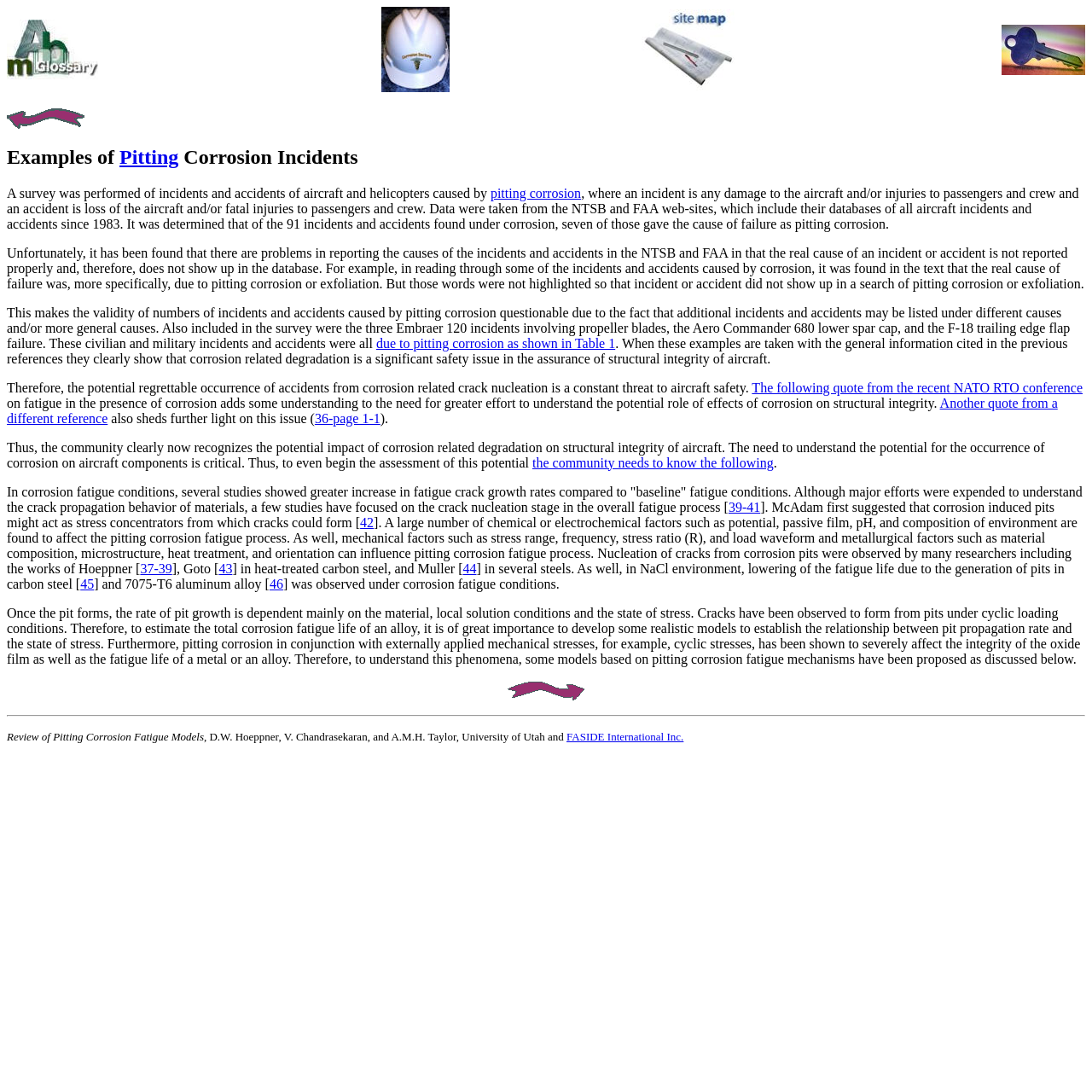Using the details in the image, give a detailed response to the question below:
What is the role of corrosion pits in crack nucleation?

Corrosion induced pits might act as stress concentrators from which cracks could form, and nucleation of cracks from corrosion pits were observed by many researchers.